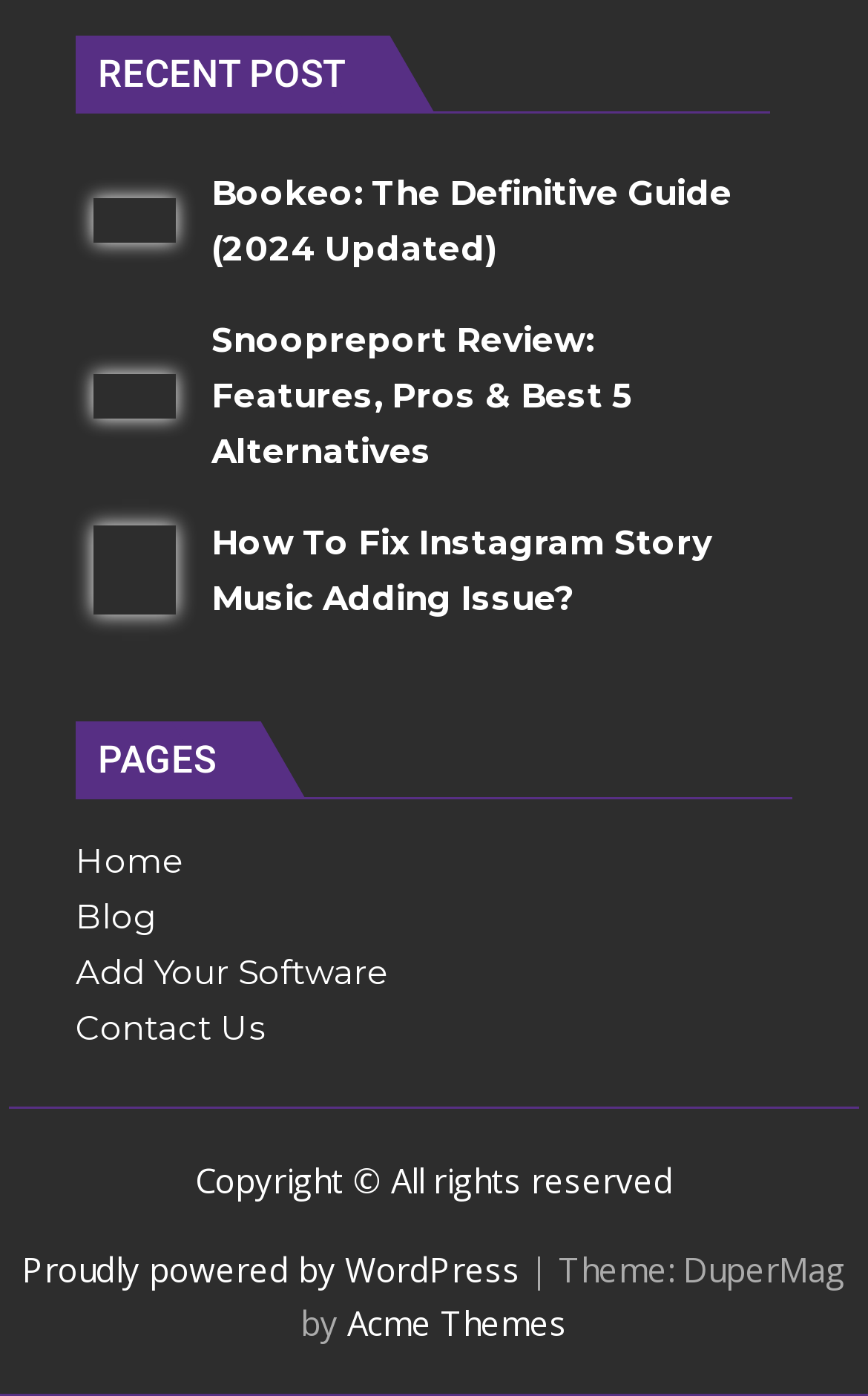Highlight the bounding box coordinates of the region I should click on to meet the following instruction: "Explore the 'Blog' page".

[0.087, 0.641, 0.179, 0.672]